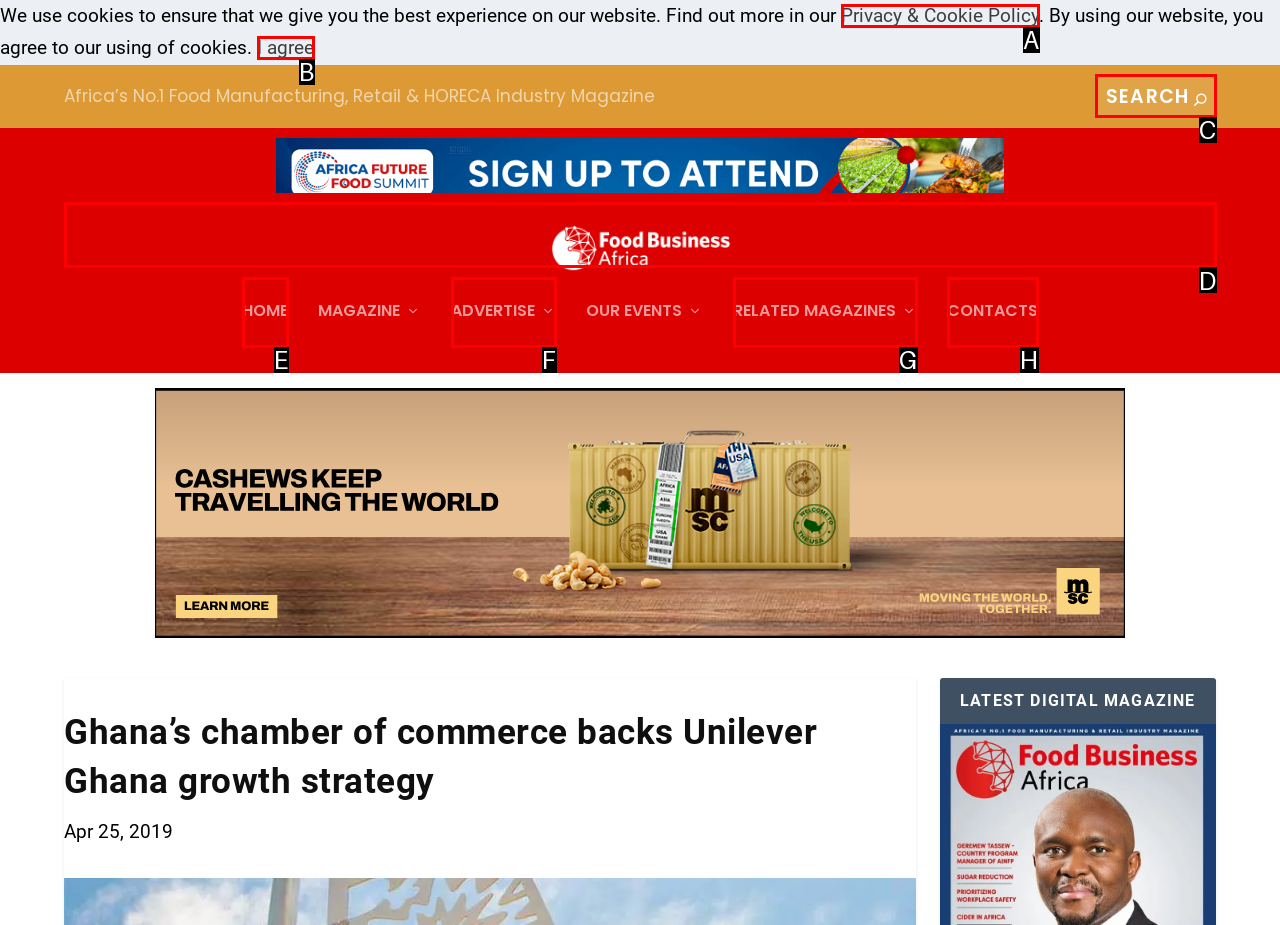Determine which option should be clicked to carry out this task: Search for something
State the letter of the correct choice from the provided options.

C